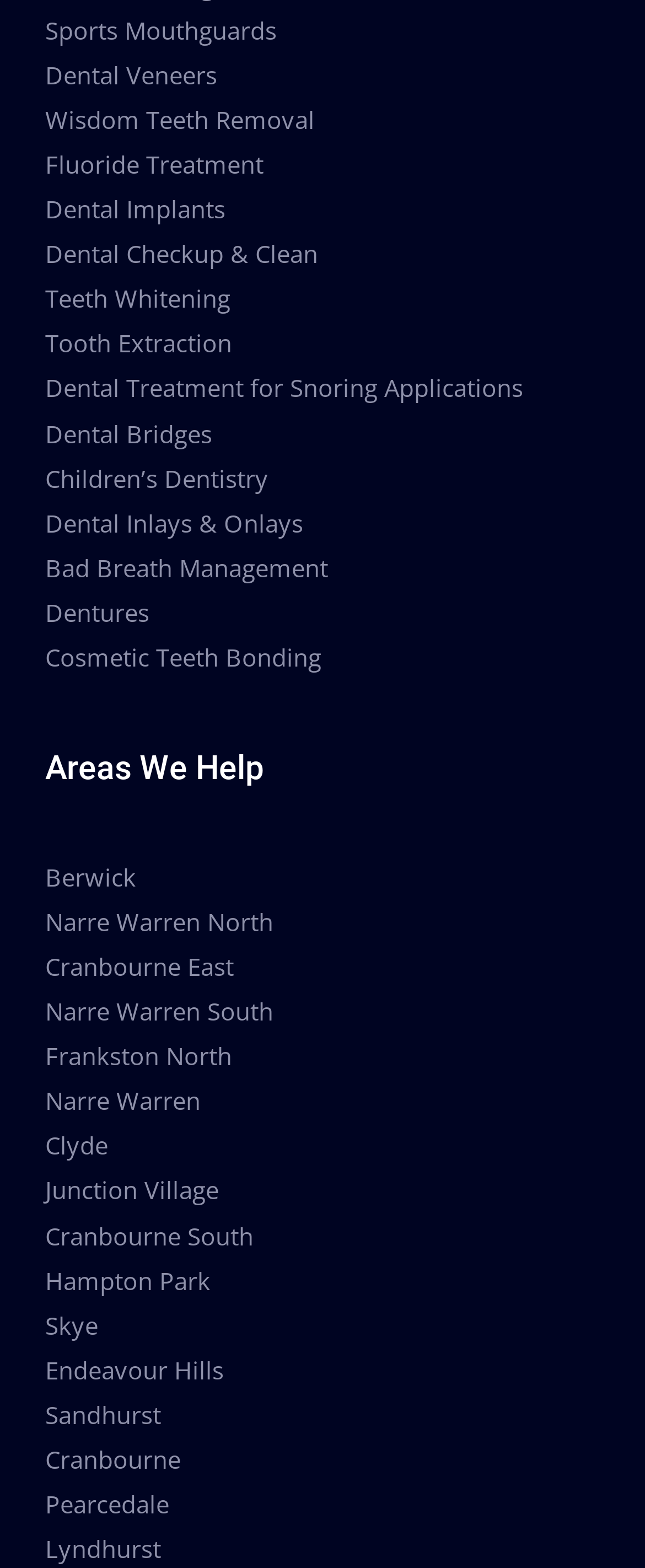Use a single word or phrase to answer the following:
Is the website related to healthcare?

Yes